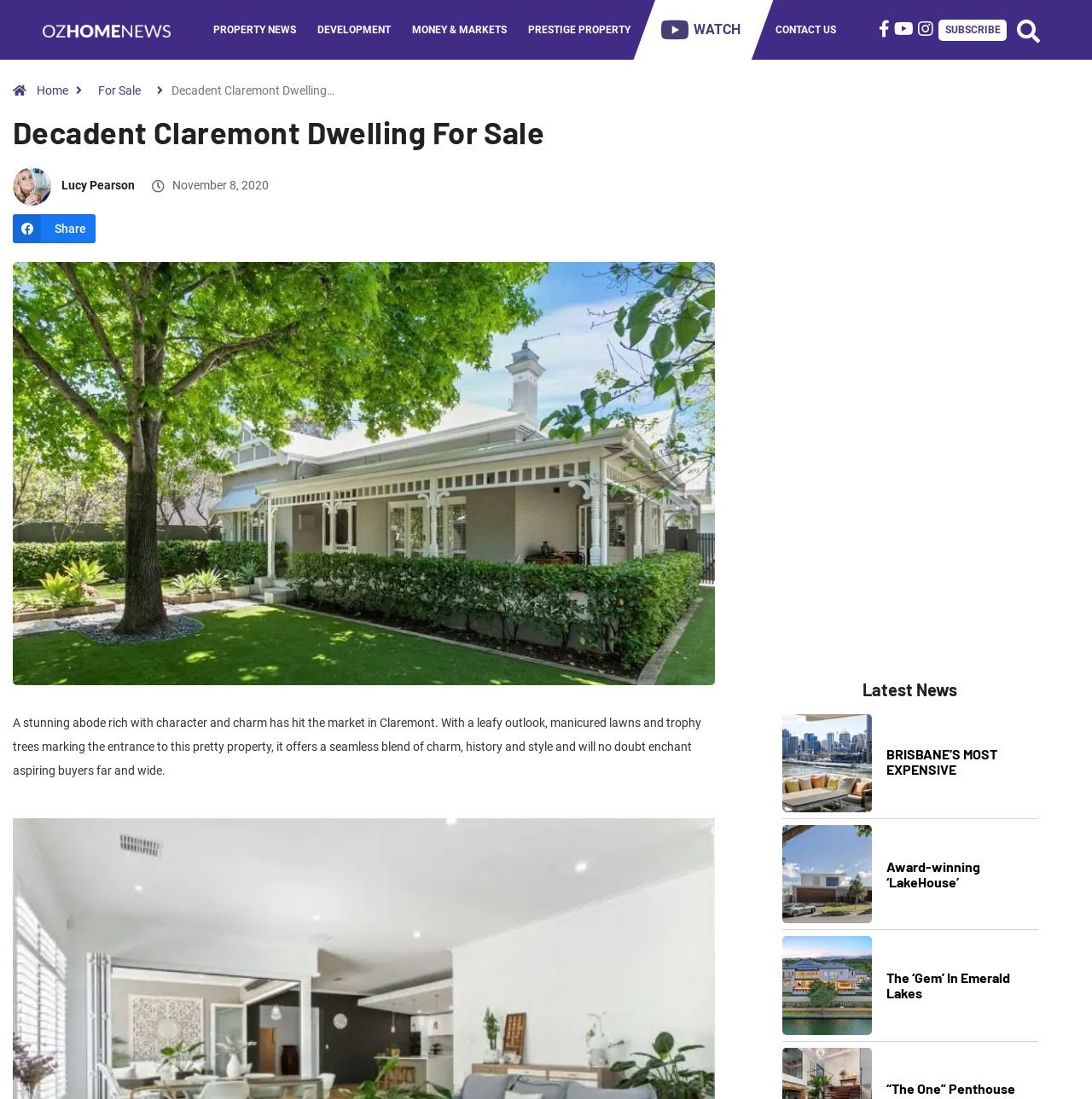Please identify the bounding box coordinates for the region that you need to click to follow this instruction: "Check the 'Latest News'".

[0.716, 0.616, 0.951, 0.638]